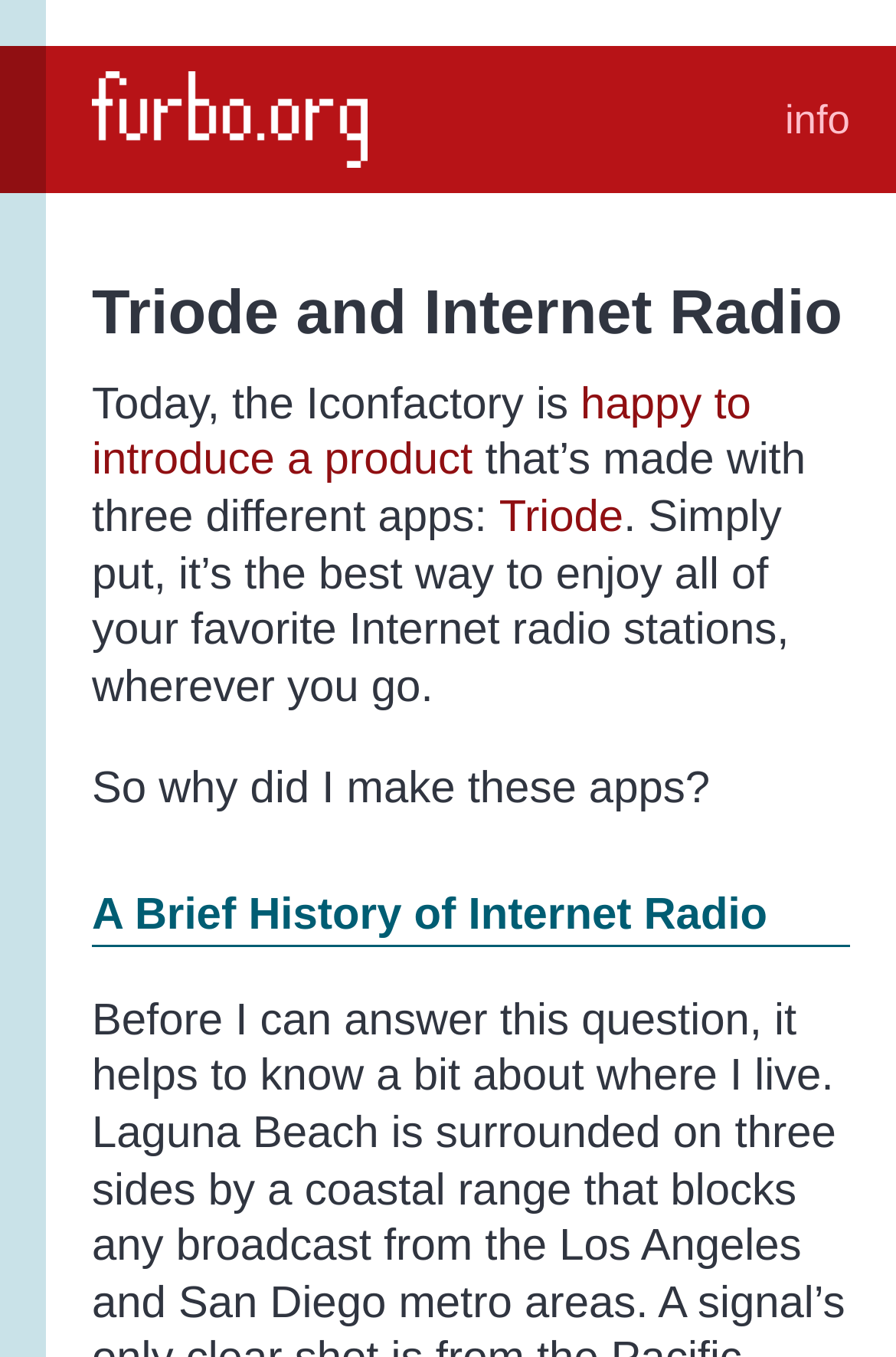Please find and report the primary heading text from the webpage.

Triode and Internet Radio